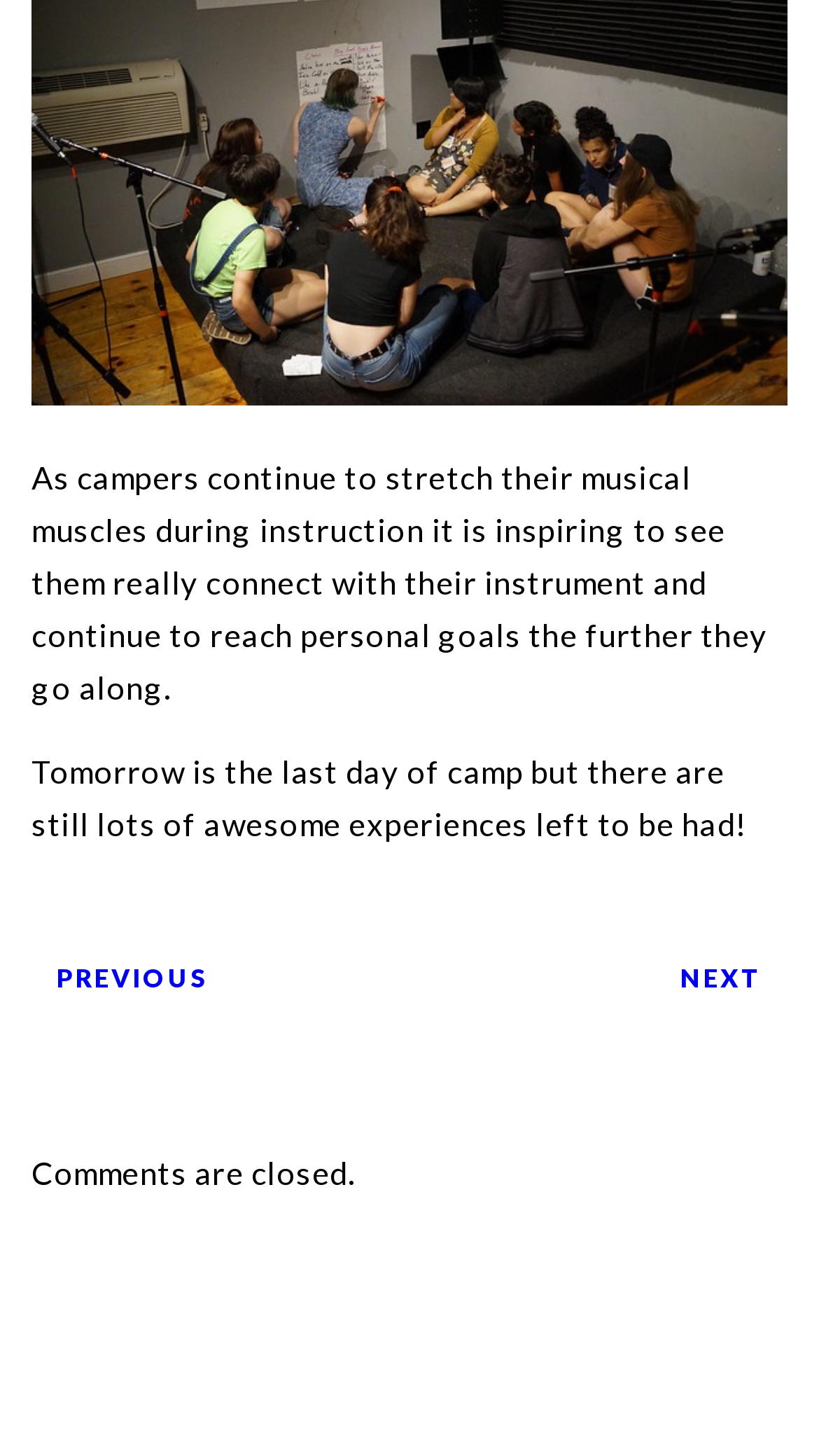Are there any previous or next pages?
Look at the screenshot and provide an in-depth answer.

Yes, there are previous and next pages, as indicated by the 'PREVIOUS' and 'NEXT' links at the bottom of the webpage.